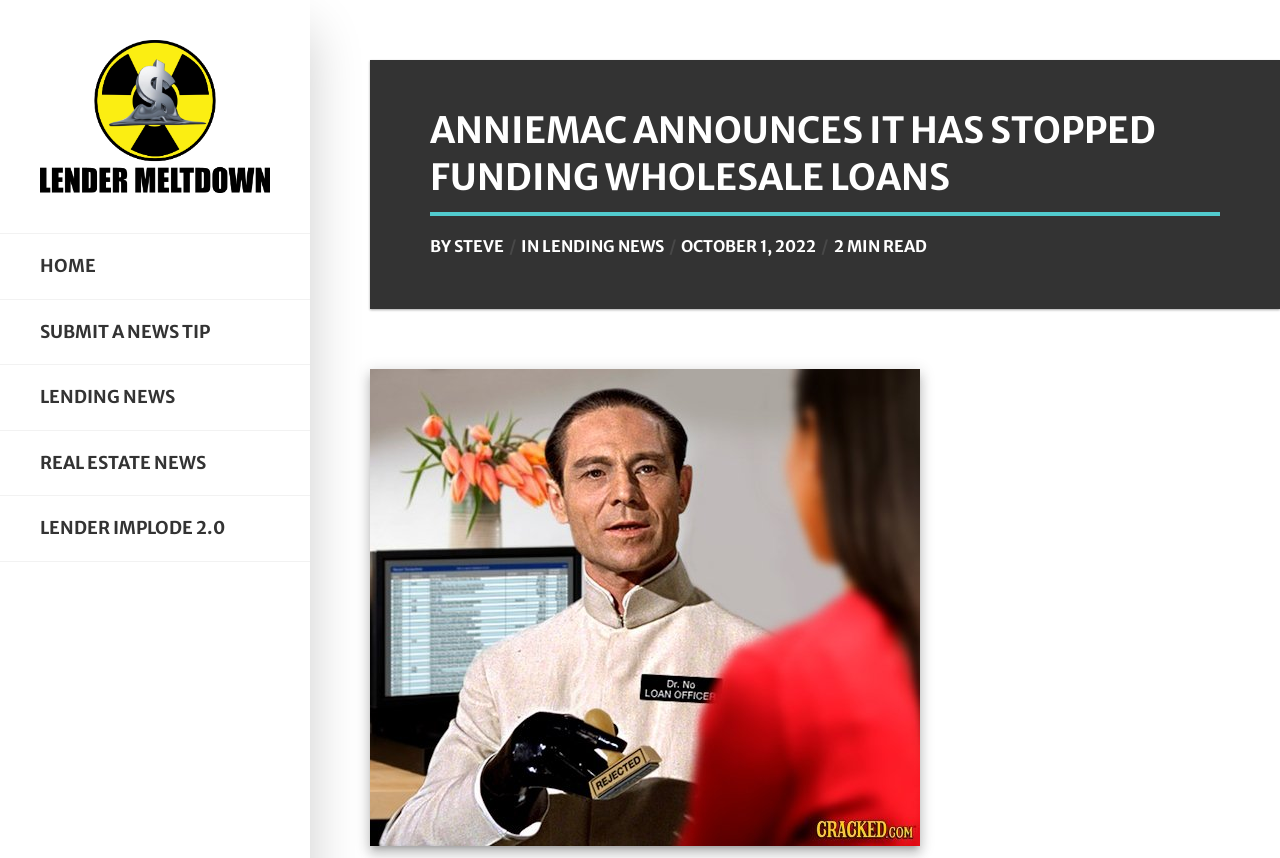Give the bounding box coordinates for the element described as: "Lending News".

[0.424, 0.275, 0.519, 0.298]